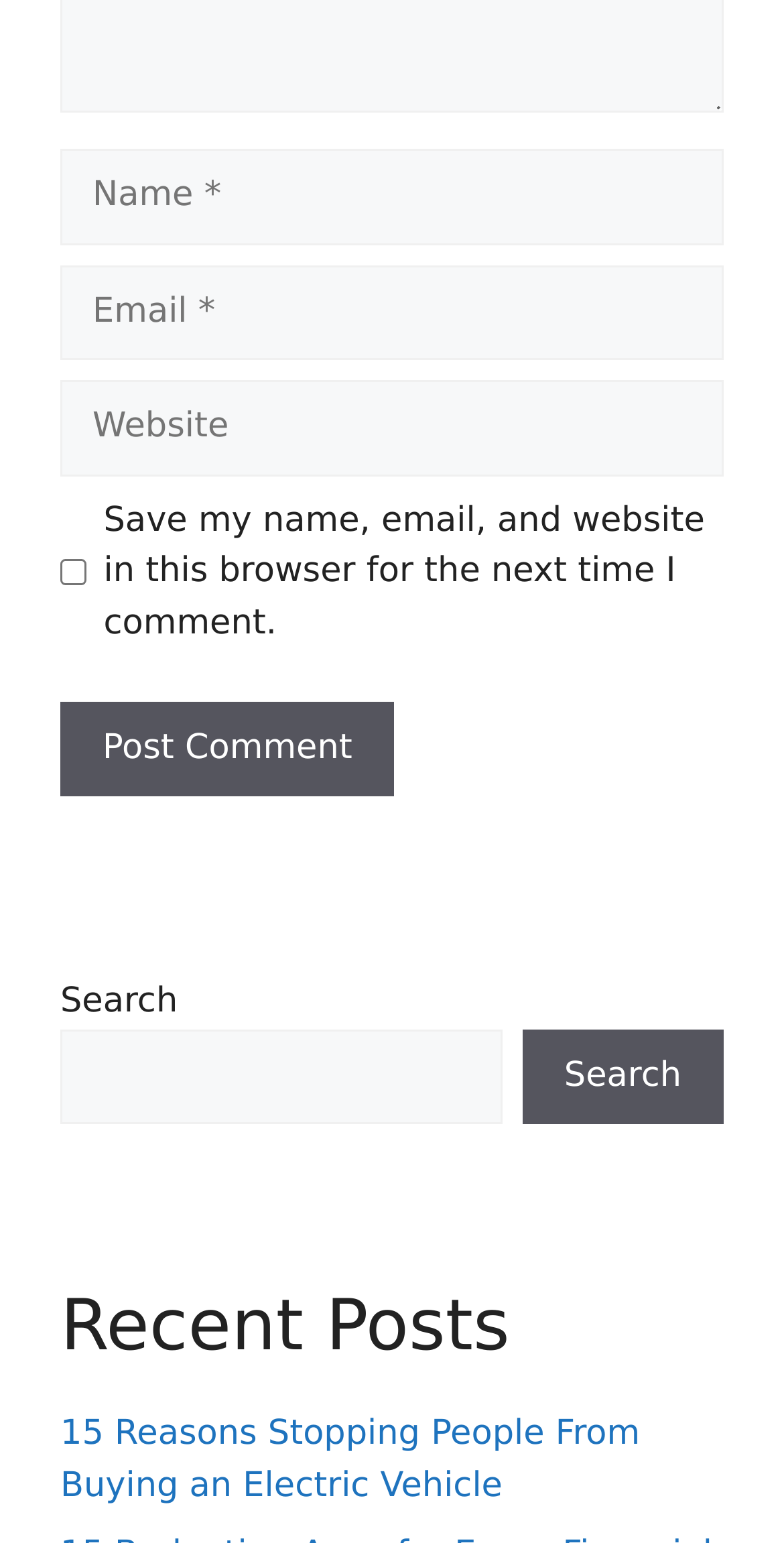Please locate the bounding box coordinates of the element that should be clicked to complete the given instruction: "Click the Post Comment button".

[0.077, 0.454, 0.503, 0.516]